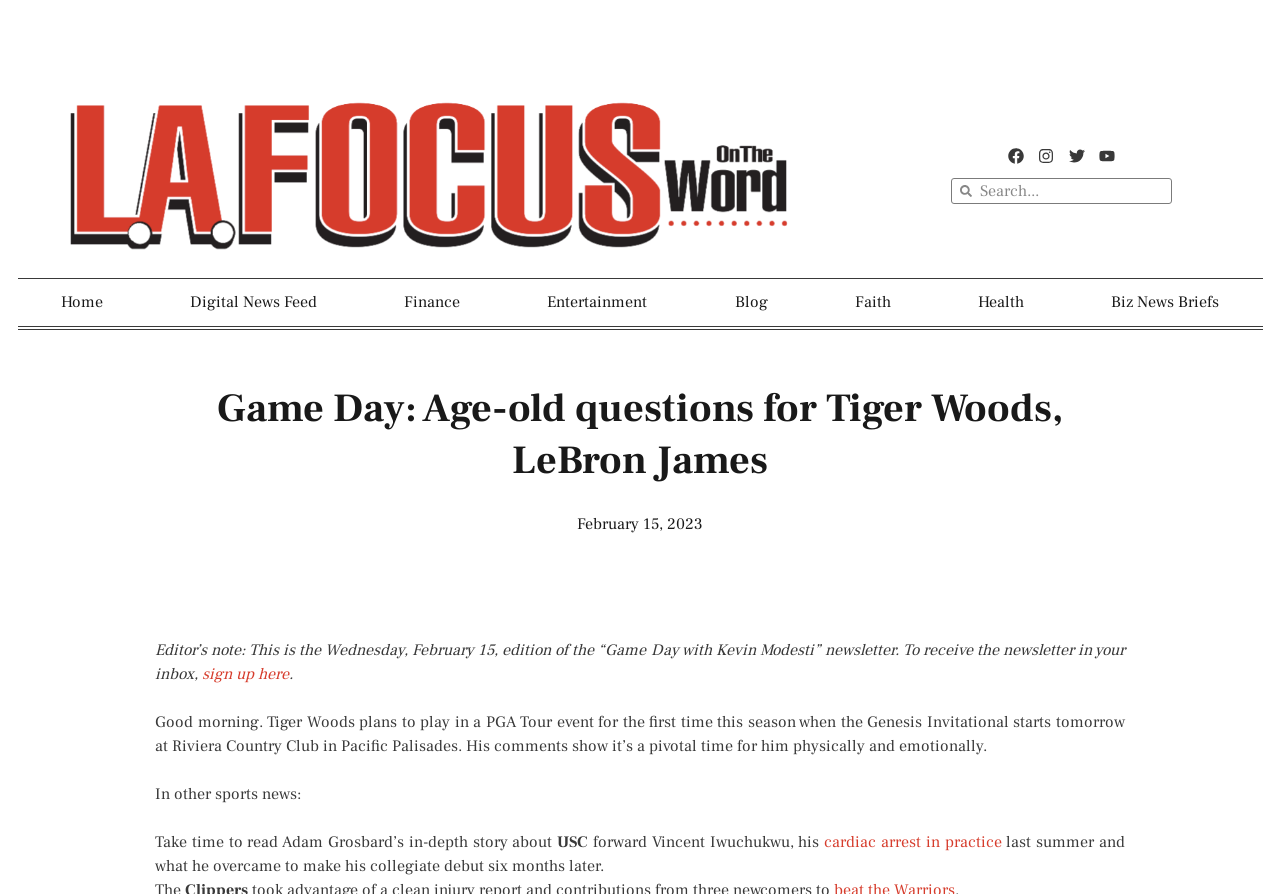From the webpage screenshot, predict the bounding box of the UI element that matches this description: "February 15, 2023".

[0.451, 0.572, 0.549, 0.599]